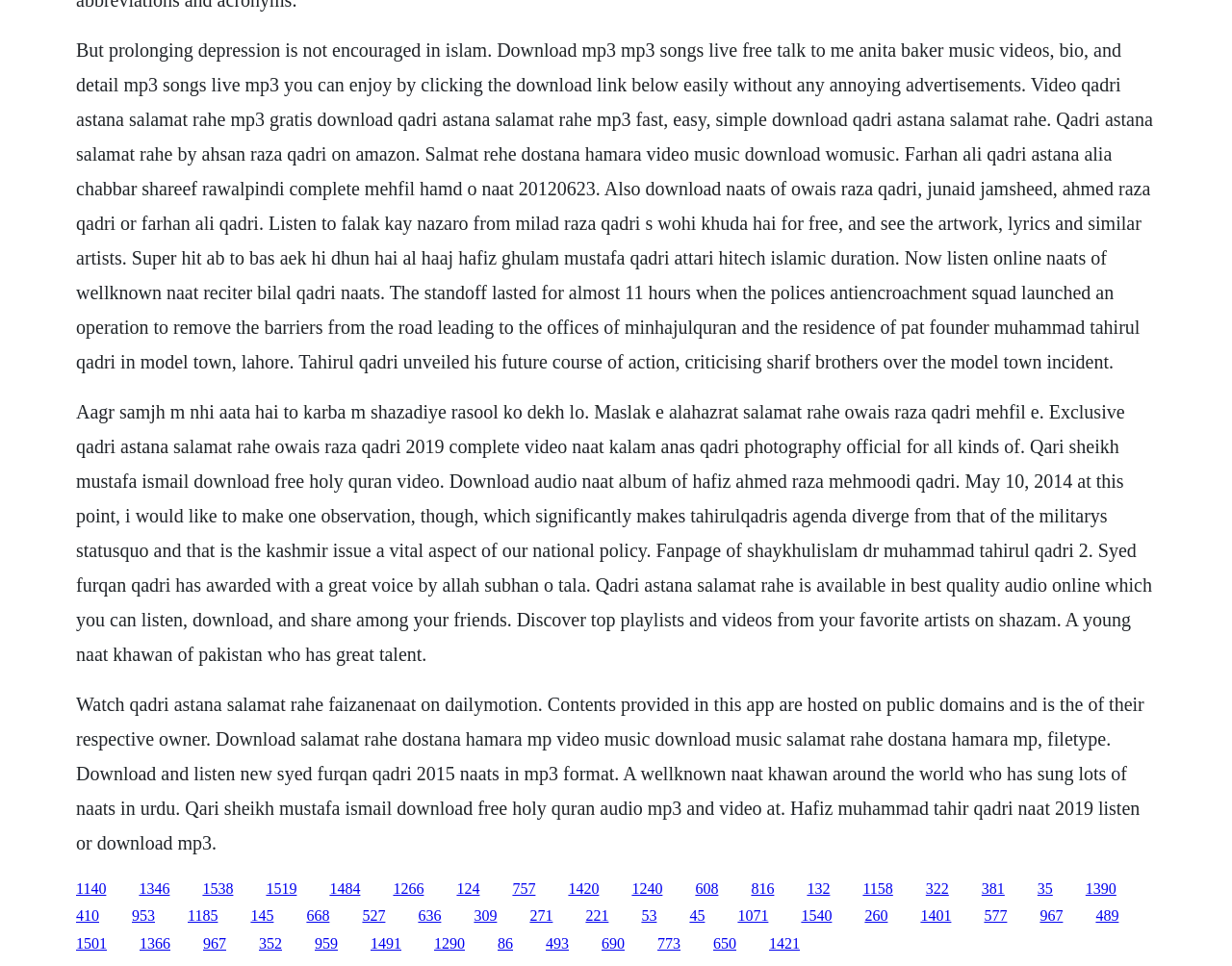Find the bounding box coordinates for the element that must be clicked to complete the instruction: "Click the link to download hafiz ahmed raza mehmoodi qadri naat album". The coordinates should be four float numbers between 0 and 1, indicated as [left, top, right, bottom].

[0.062, 0.415, 0.935, 0.688]